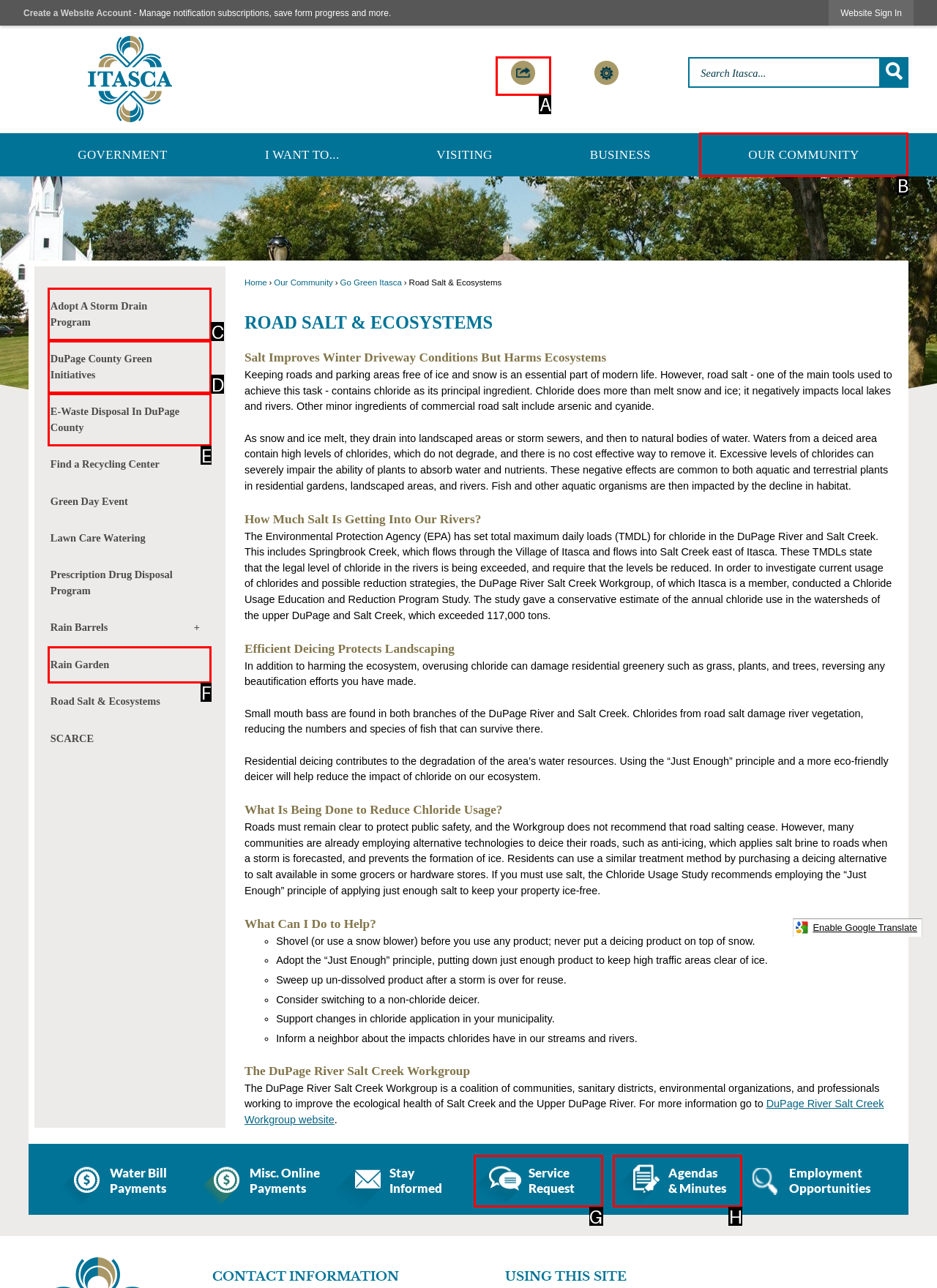Determine the letter of the UI element that you need to click to perform the task: Share this page.
Provide your answer with the appropriate option's letter.

A